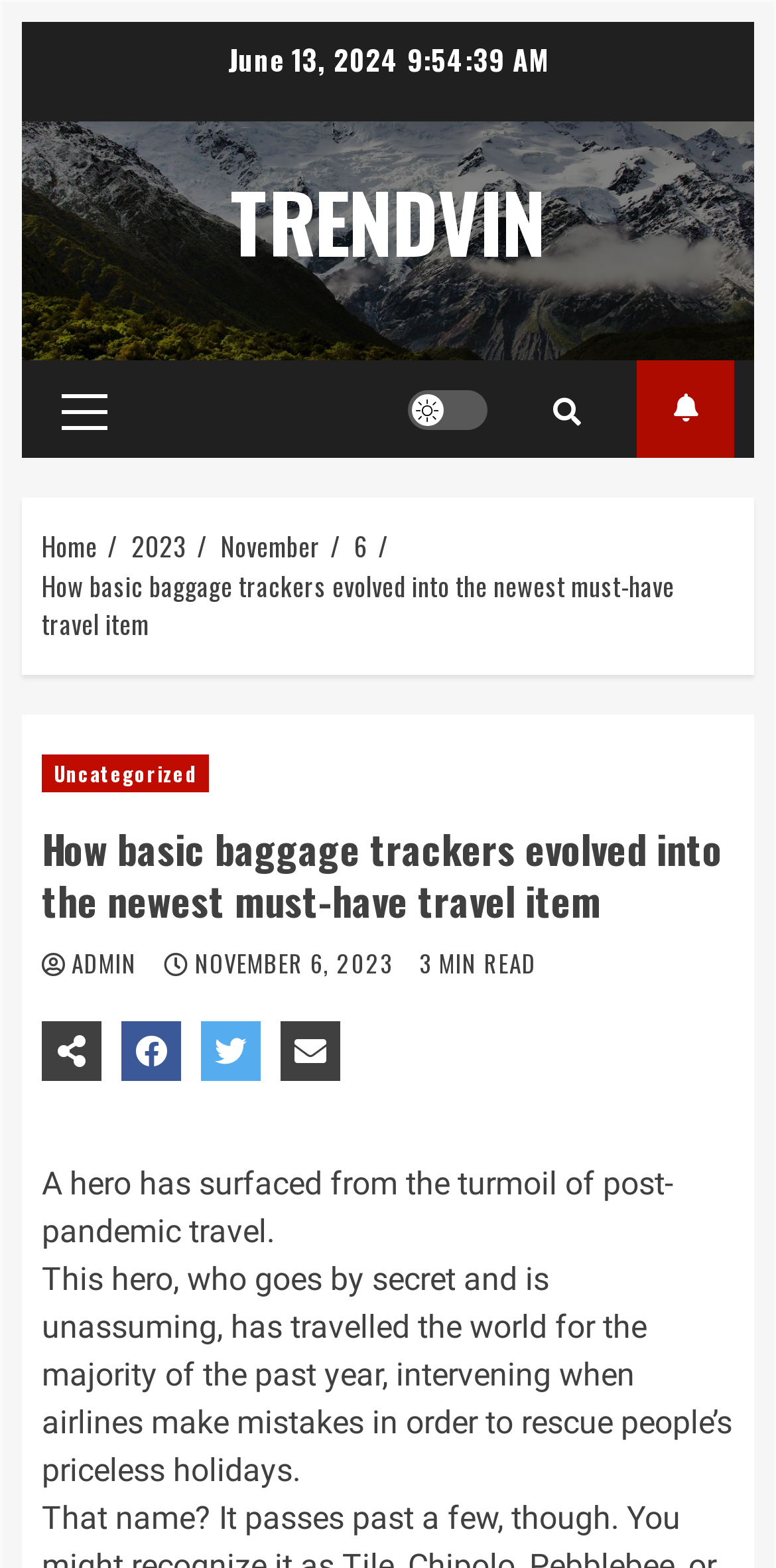Describe all the visual and textual components of the webpage comprehensively.

This webpage appears to be an article from Trendvin, a travel-related website. At the top left, there is a "Skip to content" link, followed by the date "June 13, 2024" and the website's logo "TRENDVIN". To the right of the logo, there is a primary menu and a light/dark button. Further to the right, there is a subscribe button and a search icon.

Below the top section, there is a navigation bar with breadcrumbs, showing the path "Home > 2023 > November > 6 > How basic baggage trackers evolved into the newest must-have travel item". This navigation bar spans the entire width of the page.

The main content of the article begins below the navigation bar. The title "How basic baggage trackers evolved into the newest must-have travel item" is displayed prominently, followed by a series of links to categories and tags. The article's author, "ADMIN", is credited, and the date "NOVEMBER 6, 2023" and the estimated reading time "3 MIN READ" are displayed.

The article's content is divided into paragraphs, with the first two paragraphs describing a hero who has been helping people with their travel issues. The text is well-structured and easy to follow, with a clear hierarchy of headings and paragraphs.